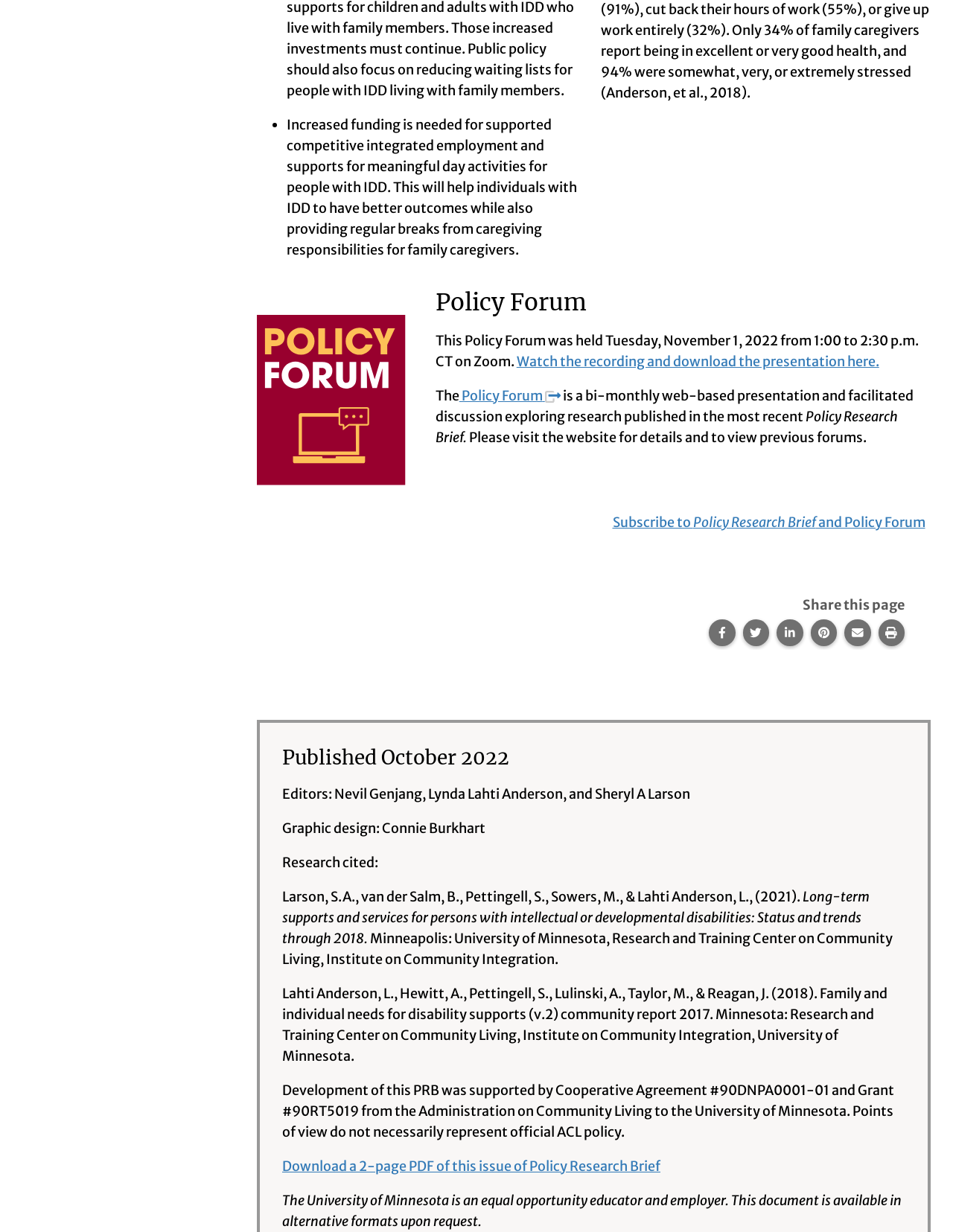Kindly determine the bounding box coordinates of the area that needs to be clicked to fulfill this instruction: "Subscribe to Policy Research Brief and Policy Forum".

[0.643, 0.417, 0.971, 0.431]